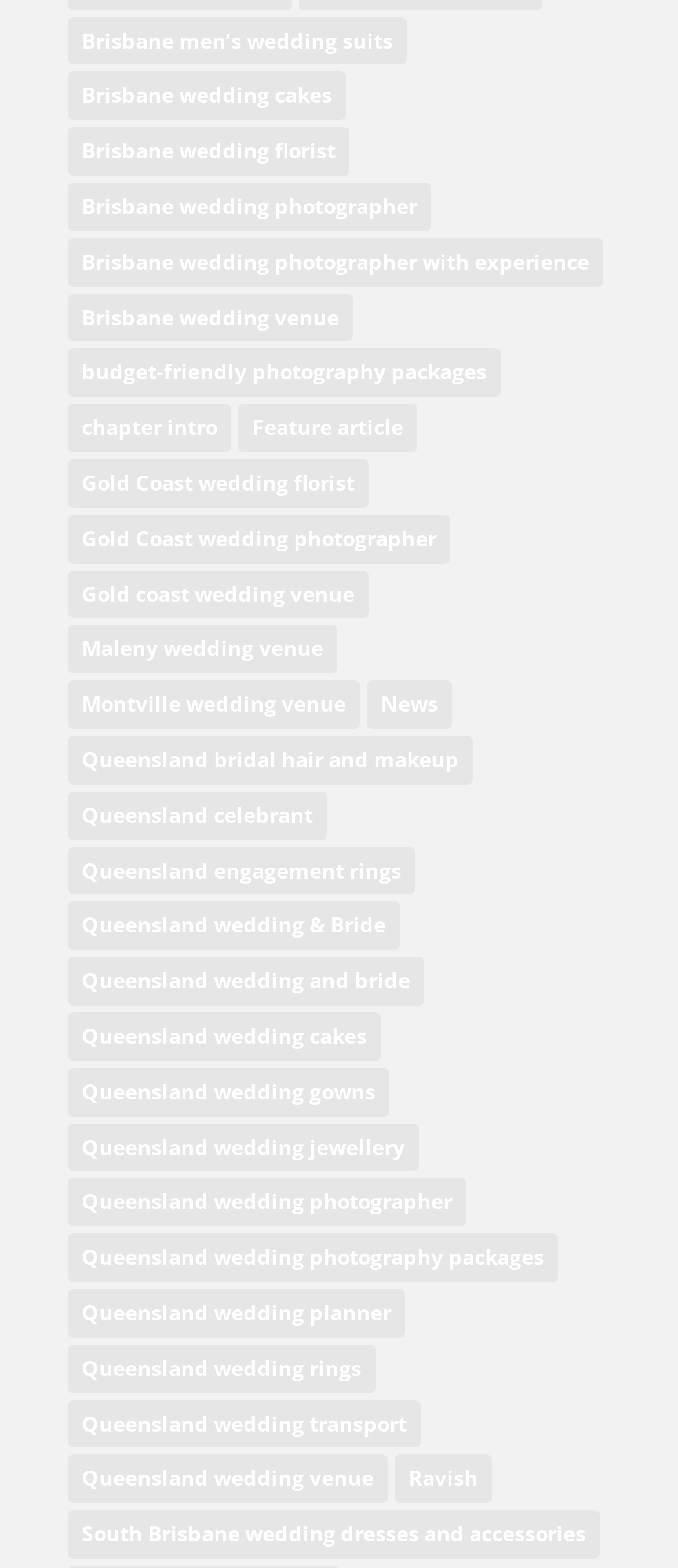Identify the bounding box coordinates of the clickable region required to complete the instruction: "Browse Queensland wedding and bride options". The coordinates should be given as four float numbers within the range of 0 and 1, i.e., [left, top, right, bottom].

[0.1, 0.575, 0.59, 0.606]